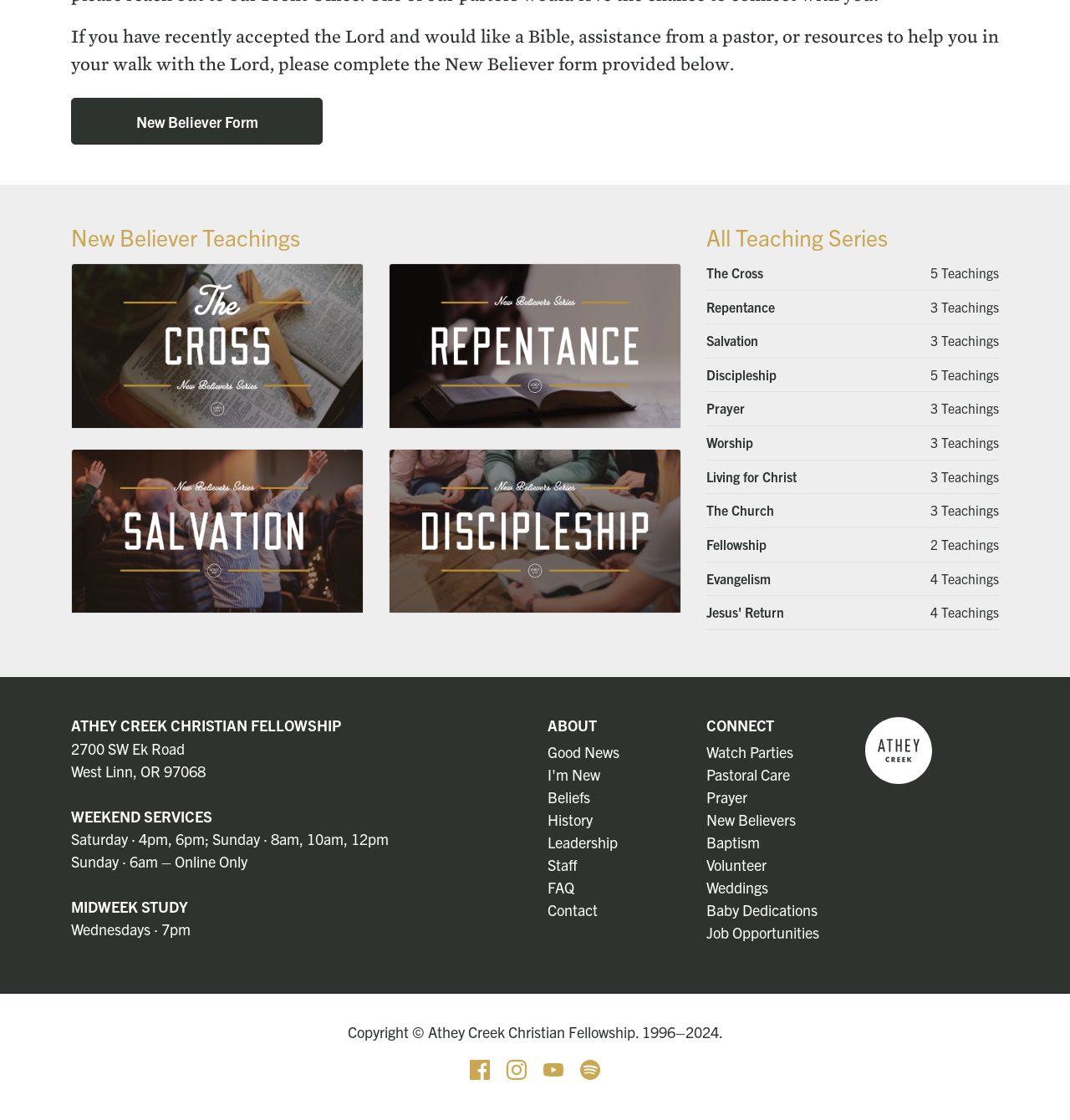Please identify the bounding box coordinates of the element's region that I should click in order to complete the following instruction: "Explore All Teaching Series". The bounding box coordinates consist of four float numbers between 0 and 1, i.e., [left, top, right, bottom].

[0.66, 0.201, 0.934, 0.223]